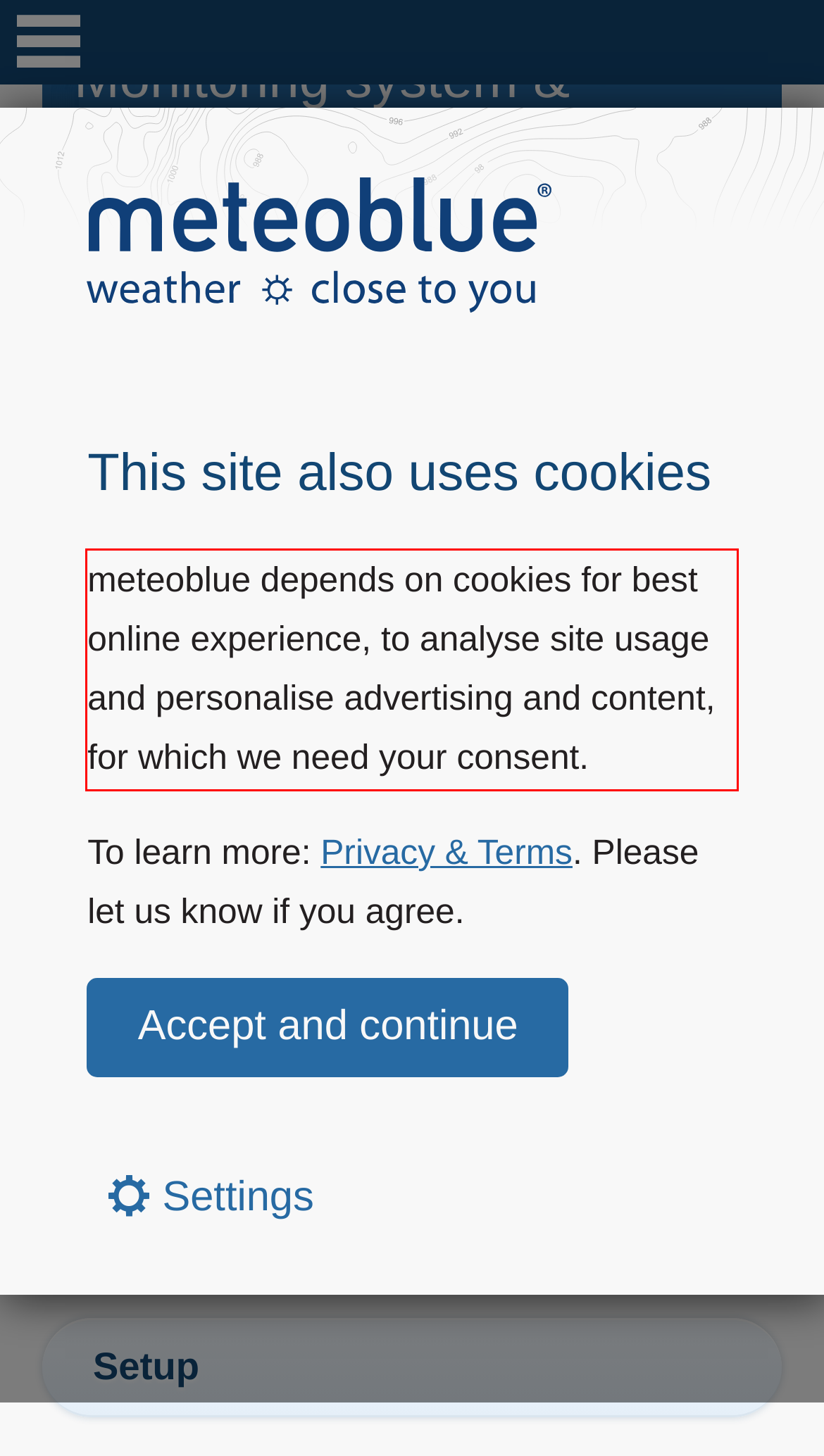Given a screenshot of a webpage with a red bounding box, please identify and retrieve the text inside the red rectangle.

meteoblue depends on cookies for best online experience, to analyse site usage and personalise advertising and content, for which we need your consent.